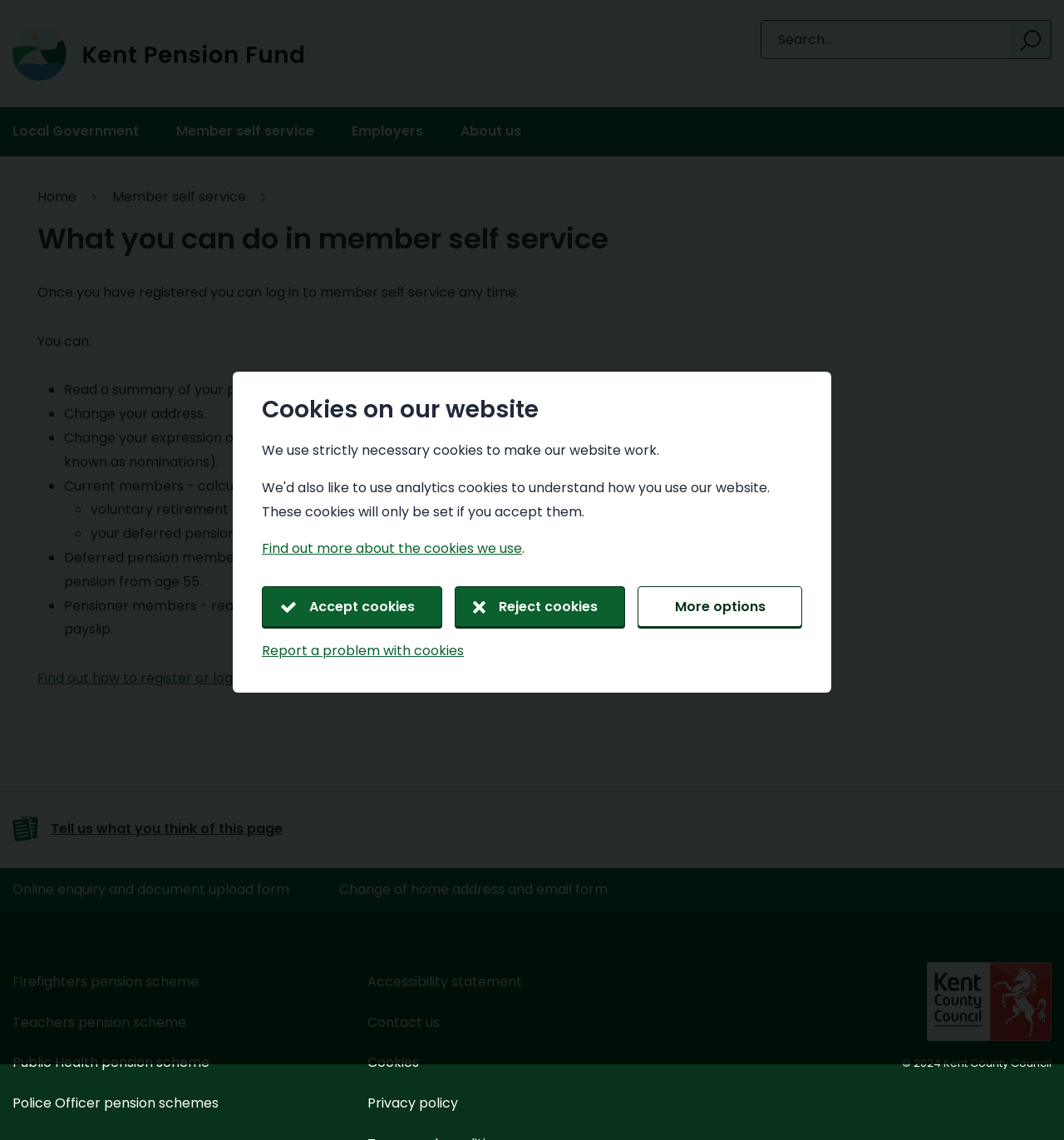Identify the bounding box for the given UI element using the description provided. Coordinates should be in the format (top-left x, top-left y, bottom-right x, bottom-right y) and must be between 0 and 1. Here is the description: Search

[0.949, 0.018, 0.988, 0.052]